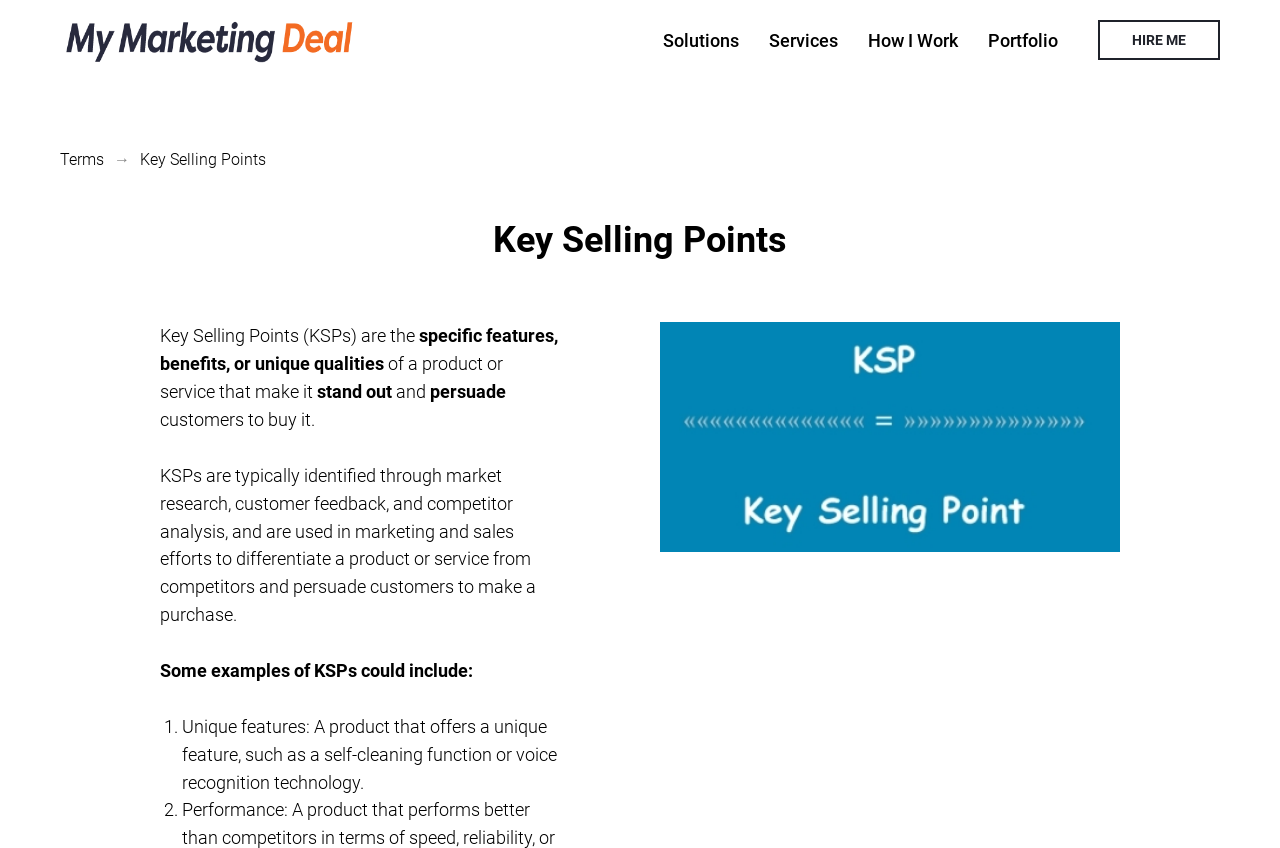Construct a thorough caption encompassing all aspects of the webpage.

The webpage is about Key Selling Points (KSPs), which are the specific features, benefits, or unique qualities of a product or service that make it stand out and persuade customers to buy it. 

At the top of the page, there is a navigation menu with five links: an empty link, "Solutions", "Services", "How I Work", and "Portfolio". To the right of these links, there is a "HIRE ME" link. Below the navigation menu, there are two links, "Terms" and an arrow symbol, followed by the title "Key Selling Points" and a brief description of what KSPs are.

The main content of the page is divided into two sections. The first section explains what KSPs are, how they are identified, and how they are used in marketing and sales efforts. The second section provides examples of KSPs, including unique features, benefits, and competitive advantages. The examples are listed in a numbered list, with each item described in a few sentences.

There are no images on the page. The layout is organized, with clear headings and concise text, making it easy to read and understand.